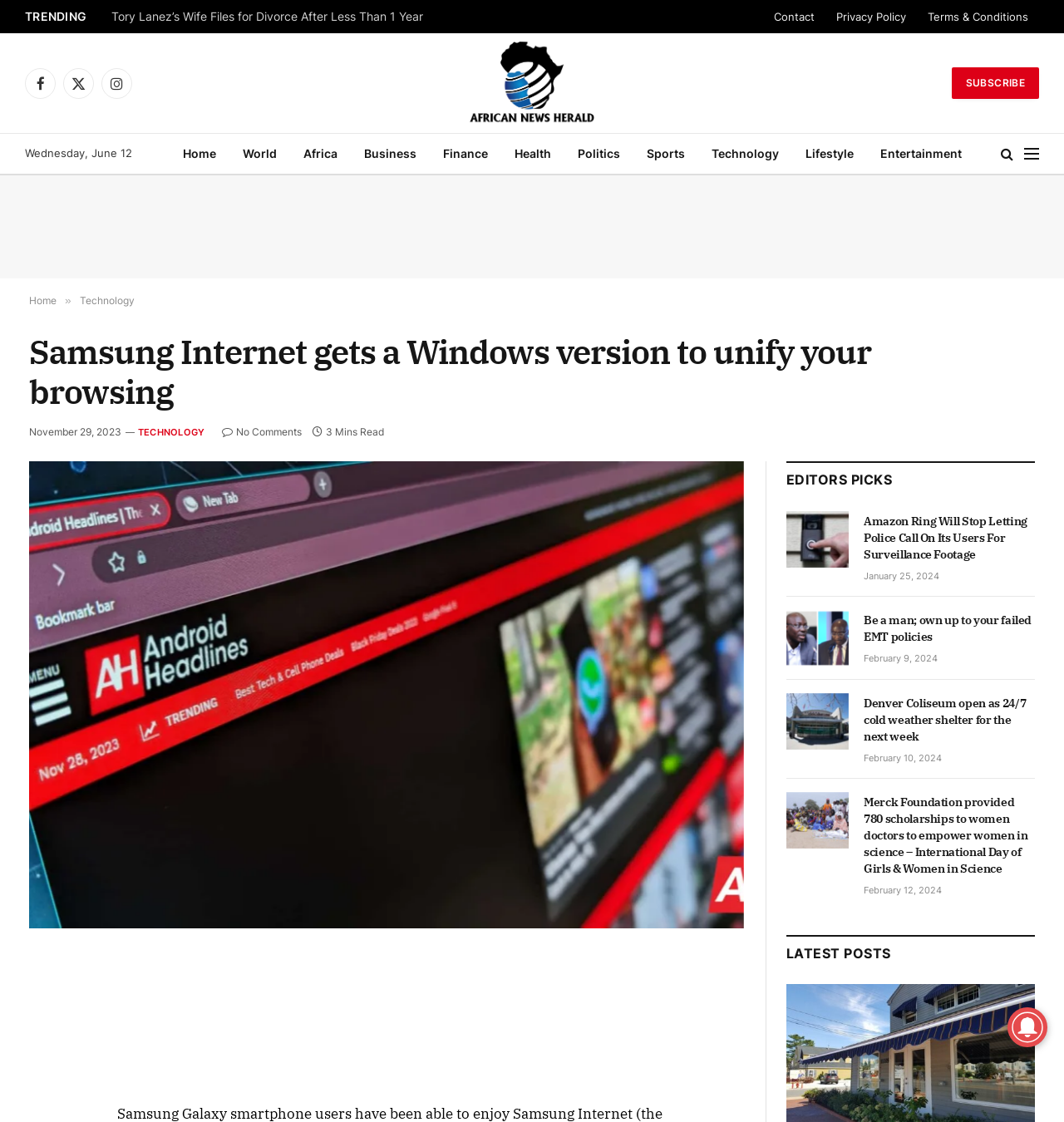What is the topic of the main article?
Answer the question based on the image using a single word or a brief phrase.

Technology